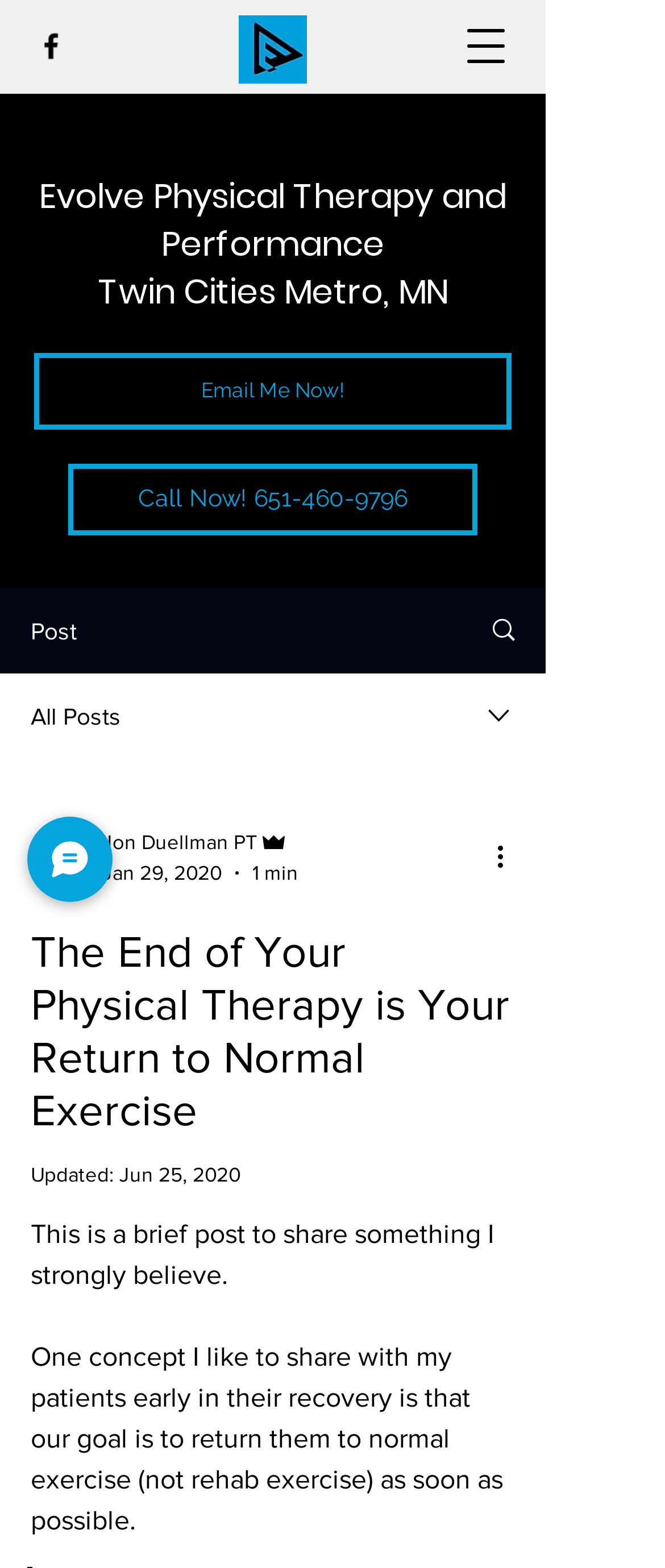Determine the bounding box coordinates of the target area to click to execute the following instruction: "Chat with the support."

[0.041, 0.521, 0.169, 0.575]